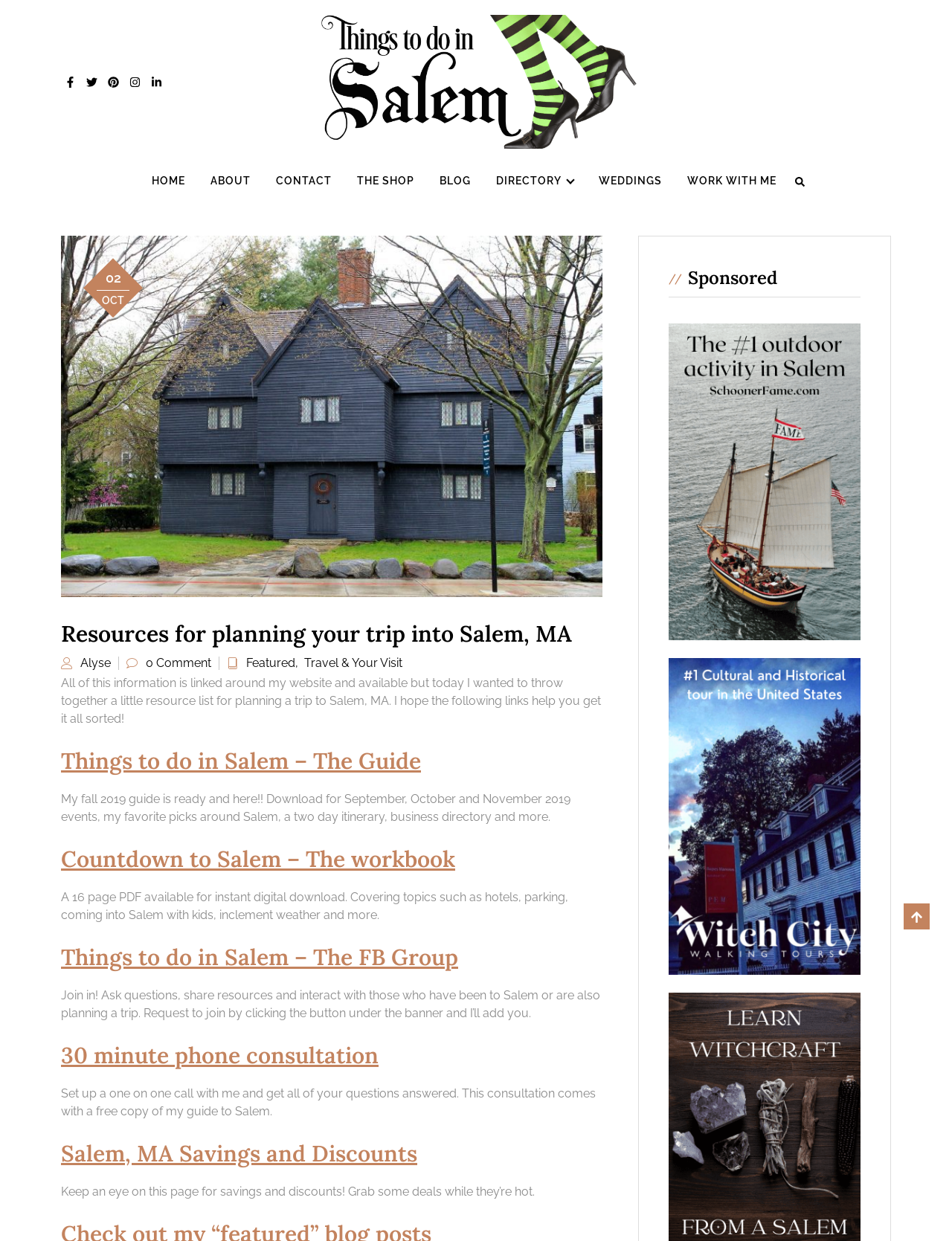Carefully examine the image and provide an in-depth answer to the question: What is the purpose of the '30 minute phone consultation'?

I found the purpose of the consultation by looking at the StaticText element with the text 'Set up a one on one call with me and get all of your questions answered.' at coordinates [0.064, 0.875, 0.626, 0.901].